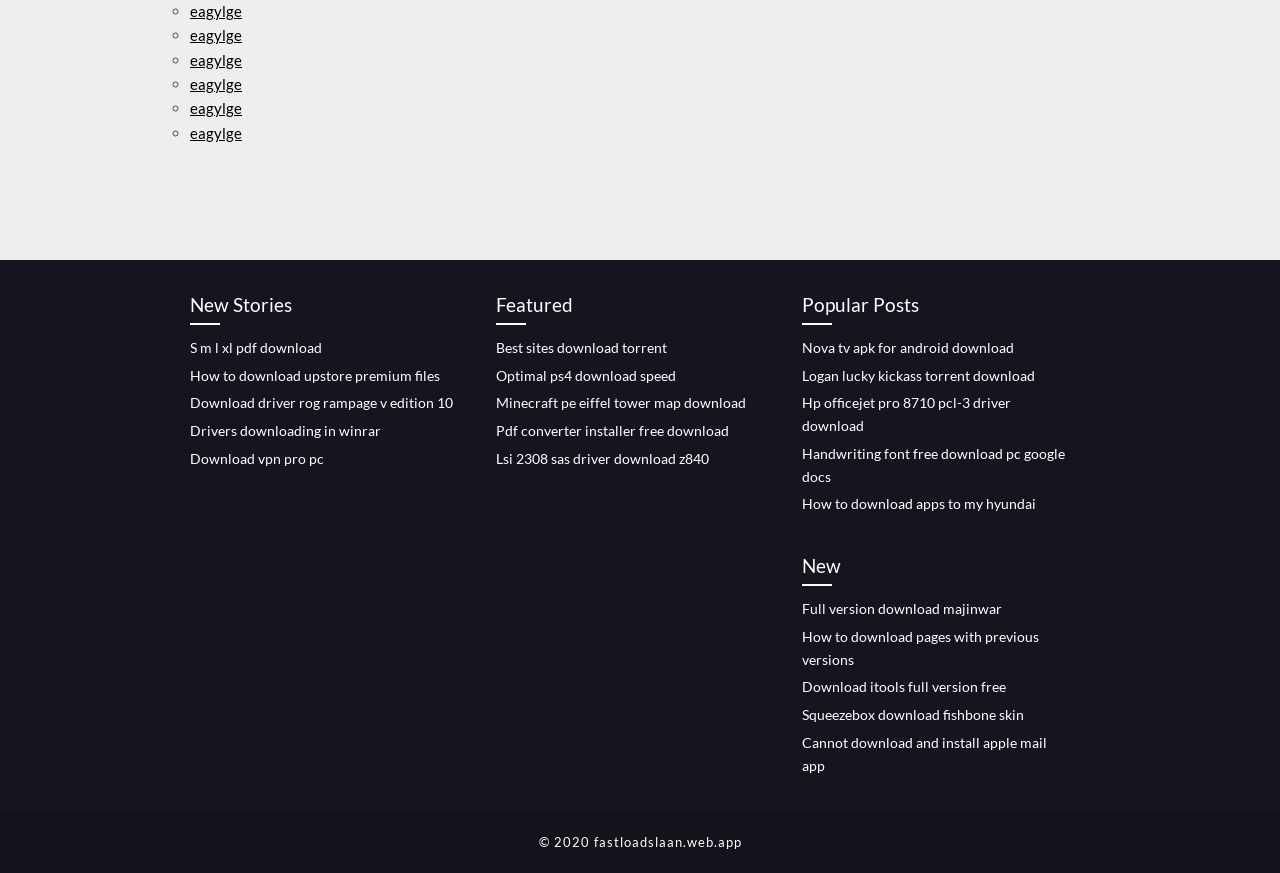Examine the image and give a thorough answer to the following question:
What is the last link on the webpage?

The last link on the webpage is 'Cannot download and install apple mail app' because it is the last link listed on the webpage, located under the 'New' category.